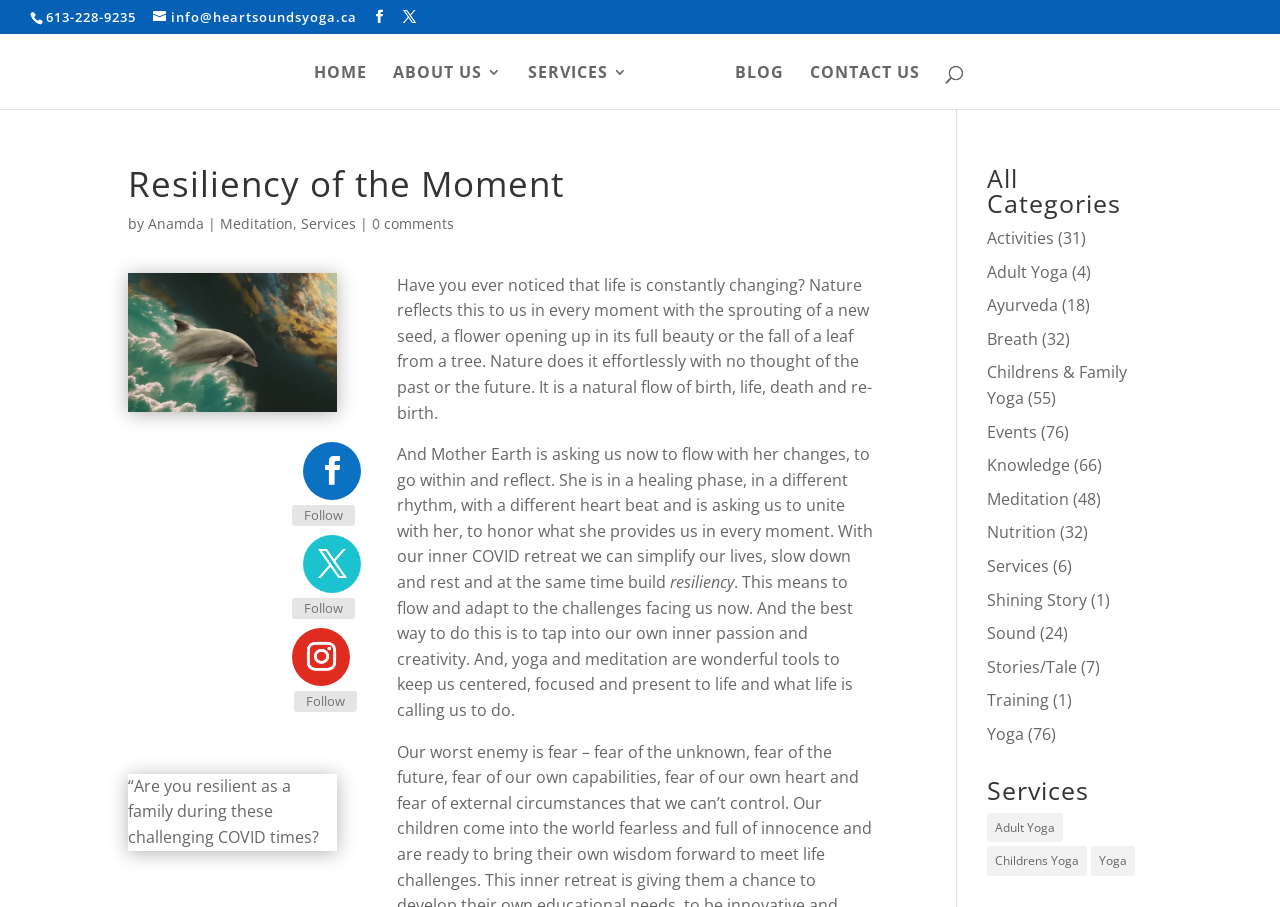Determine the coordinates of the bounding box that should be clicked to complete the instruction: "Subscribe to the newsletter". The coordinates should be represented by four float numbers between 0 and 1: [left, top, right, bottom].

None